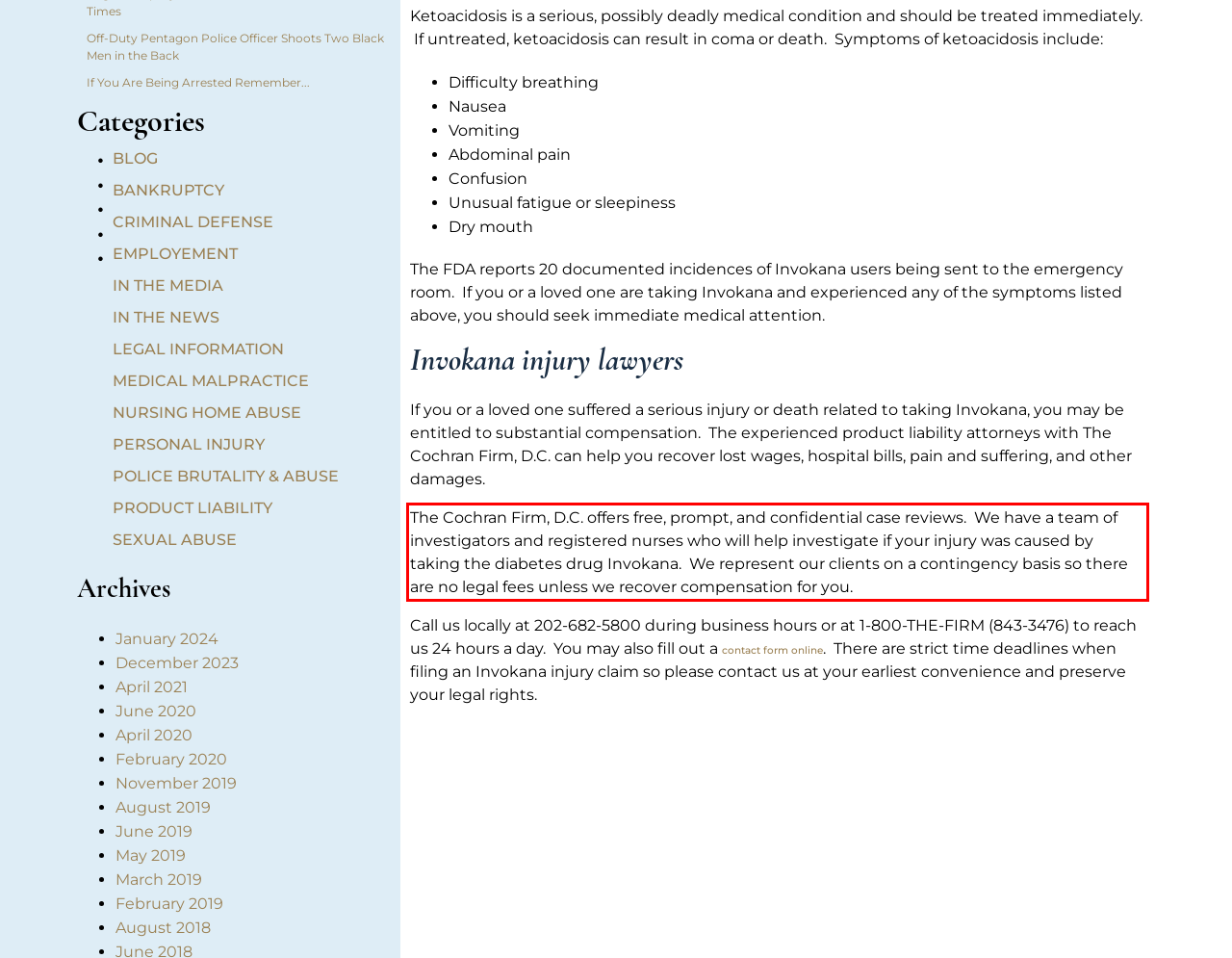Examine the screenshot of the webpage, locate the red bounding box, and perform OCR to extract the text contained within it.

The Cochran Firm, D.C. offers free, prompt, and confidential case reviews. We have a team of investigators and registered nurses who will help investigate if your injury was caused by taking the diabetes drug Invokana. We represent our clients on a contingency basis so there are no legal fees unless we recover compensation for you.